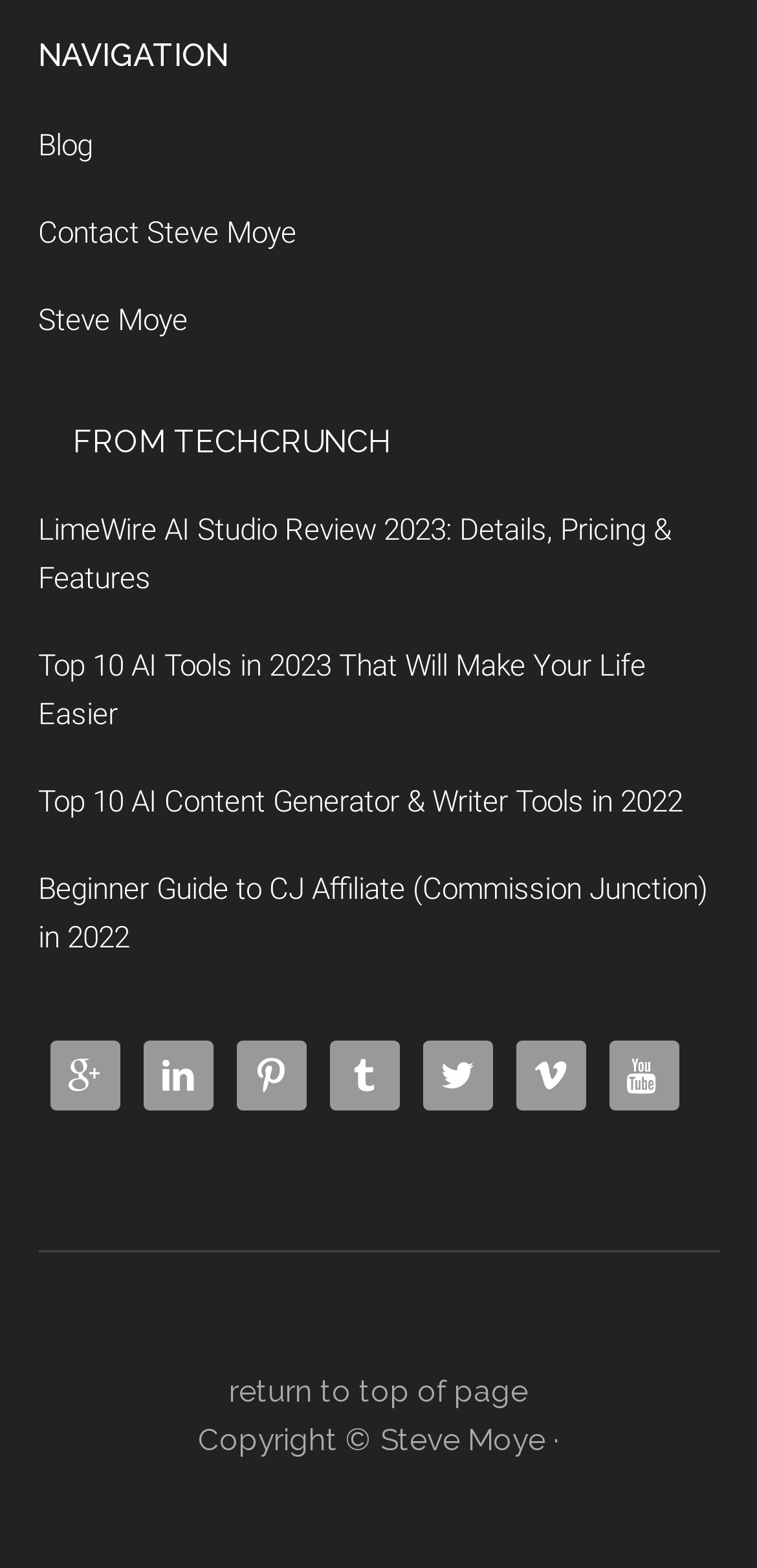Find the bounding box coordinates of the clickable element required to execute the following instruction: "go to blog". Provide the coordinates as four float numbers between 0 and 1, i.e., [left, top, right, bottom].

[0.05, 0.081, 0.122, 0.104]